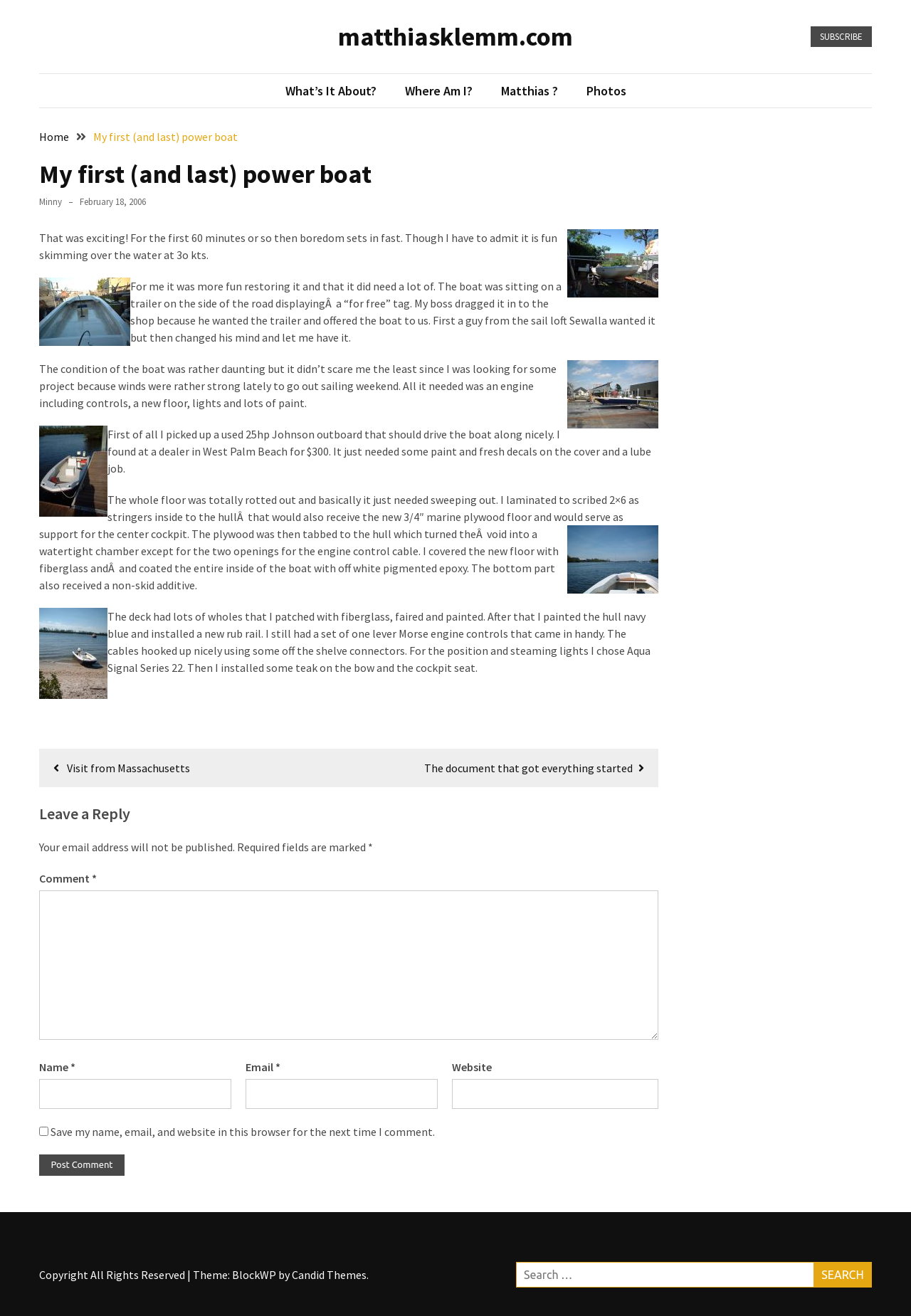Please provide the main heading of the webpage content.

My first (and last) power boat